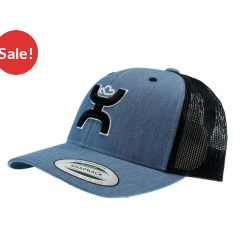What is the original price of the cap?
Kindly offer a detailed explanation using the data available in the image.

The caption only mentions the discounted price of $23.50, but it does not provide the original price of the cap. Therefore, it is unknown.